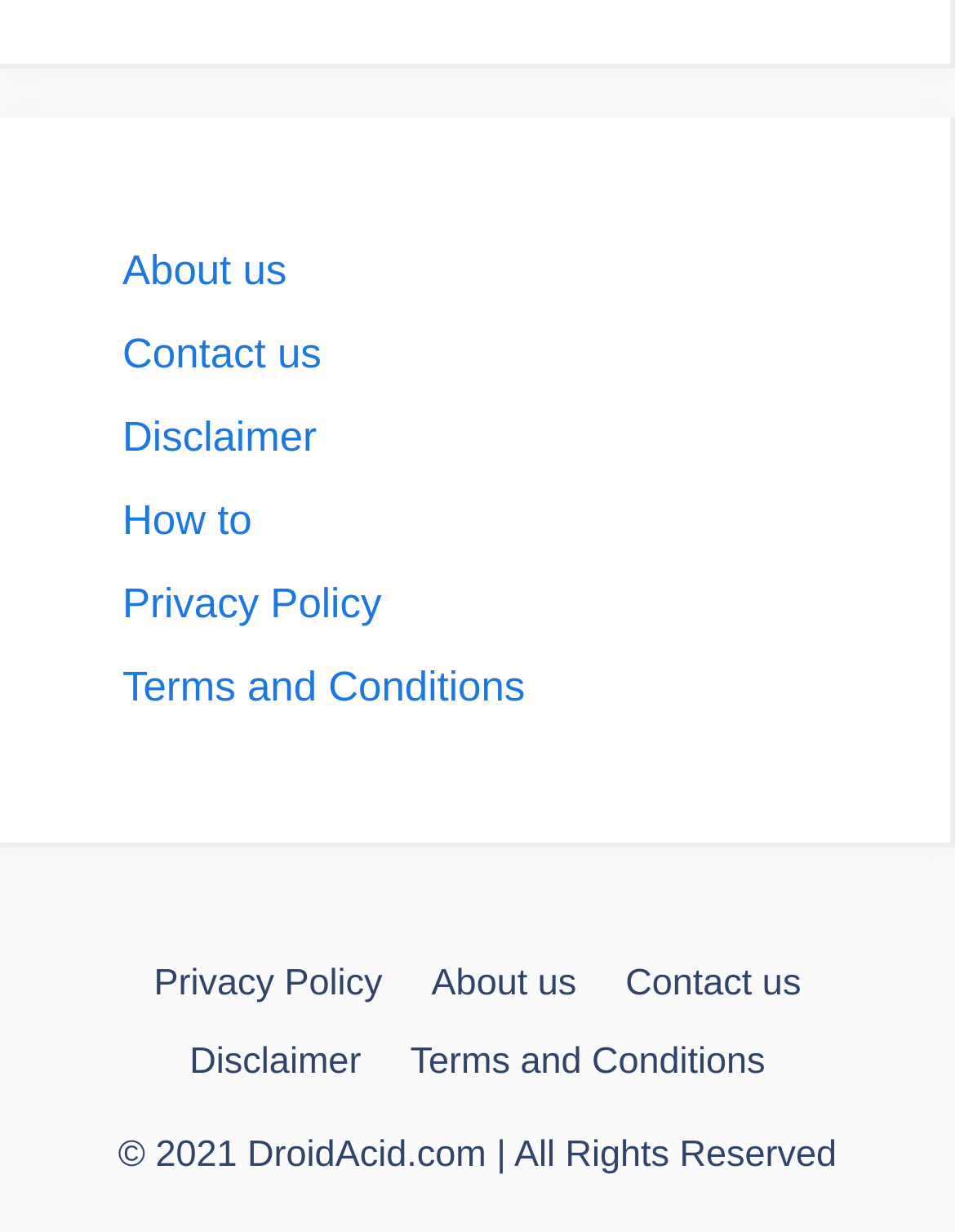Determine the bounding box coordinates for the HTML element mentioned in the following description: "Disclaimer". The coordinates should be a list of four floats ranging from 0 to 1, represented as [left, top, right, bottom].

[0.199, 0.845, 0.378, 0.879]